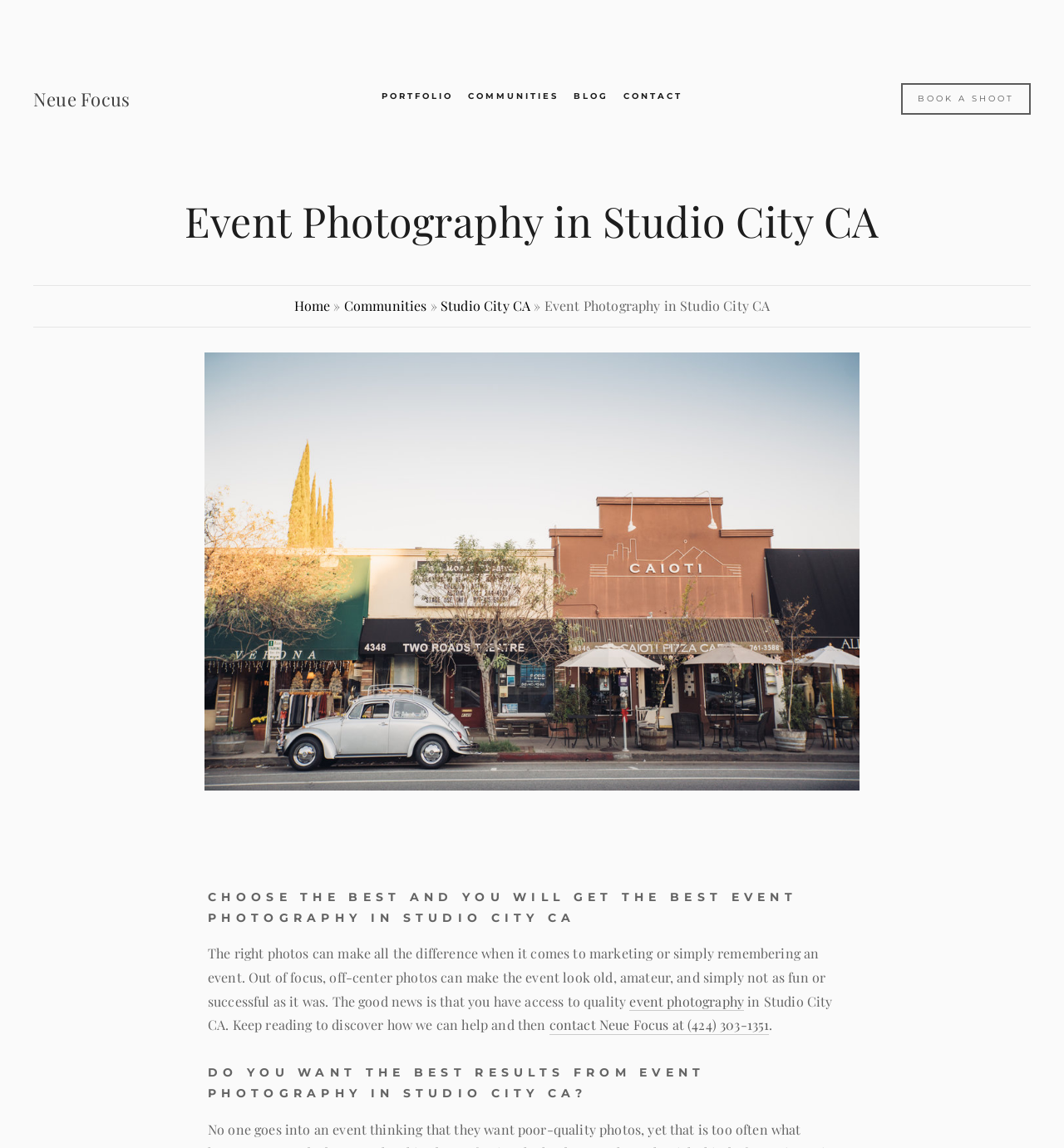Identify the bounding box coordinates of the clickable section necessary to follow the following instruction: "Click on the 'PORTFOLIO' link". The coordinates should be presented as four float numbers from 0 to 1, i.e., [left, top, right, bottom].

[0.359, 0.079, 0.426, 0.088]